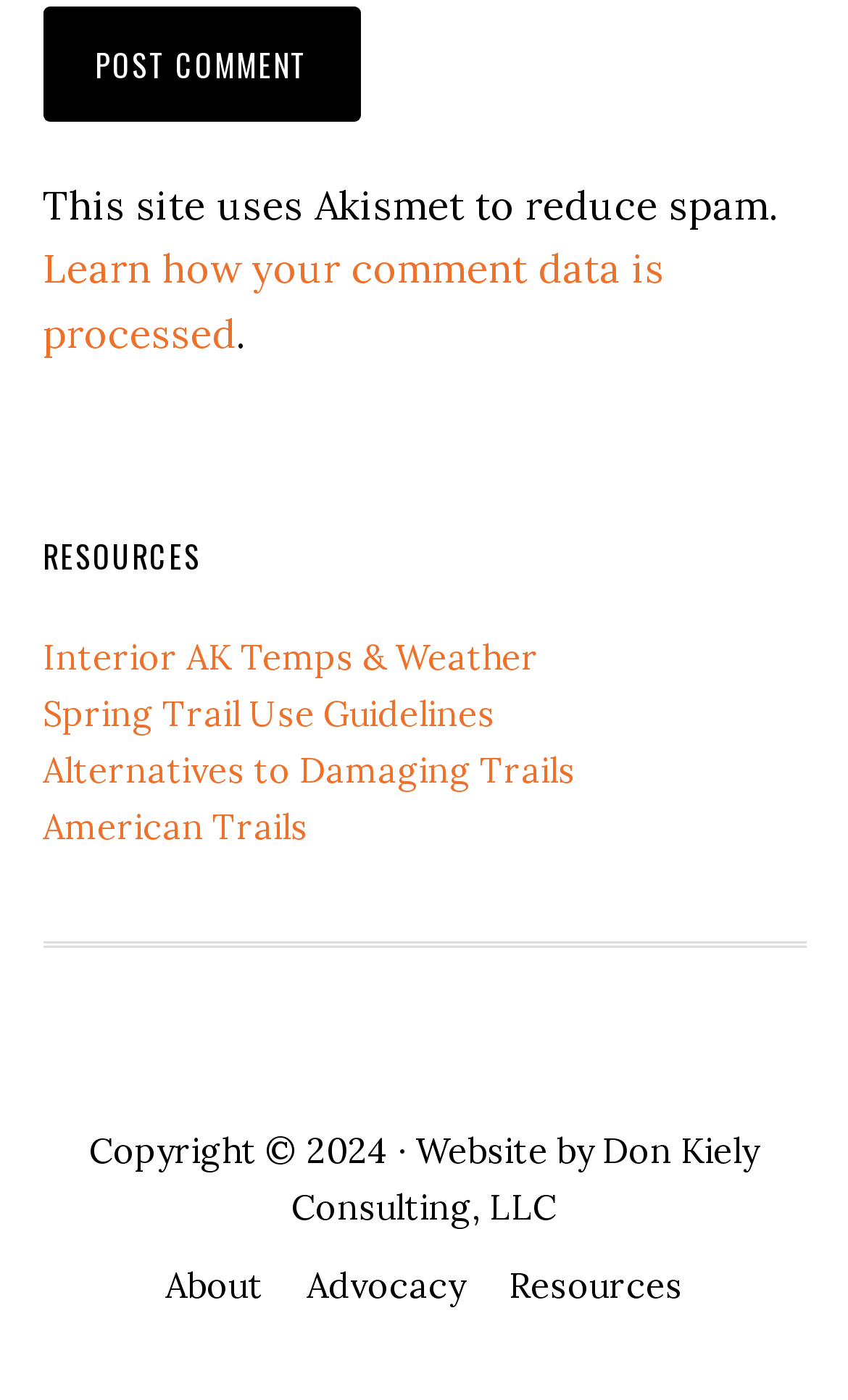Locate the bounding box of the UI element described in the following text: "Interior AK Temps & Weather".

[0.05, 0.453, 0.635, 0.484]